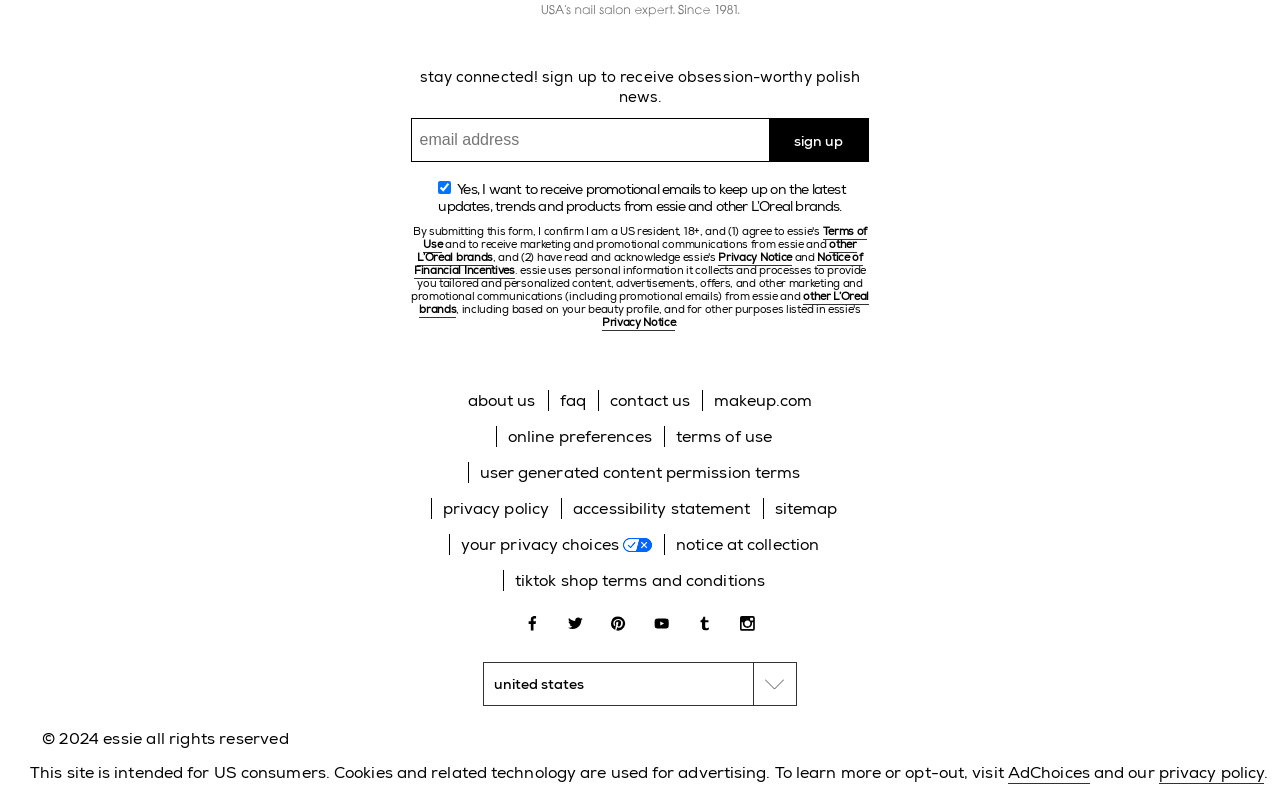Please give a succinct answer using a single word or phrase:
What is the link 'Terms of Use' related to?

essie and L'Oreal brands